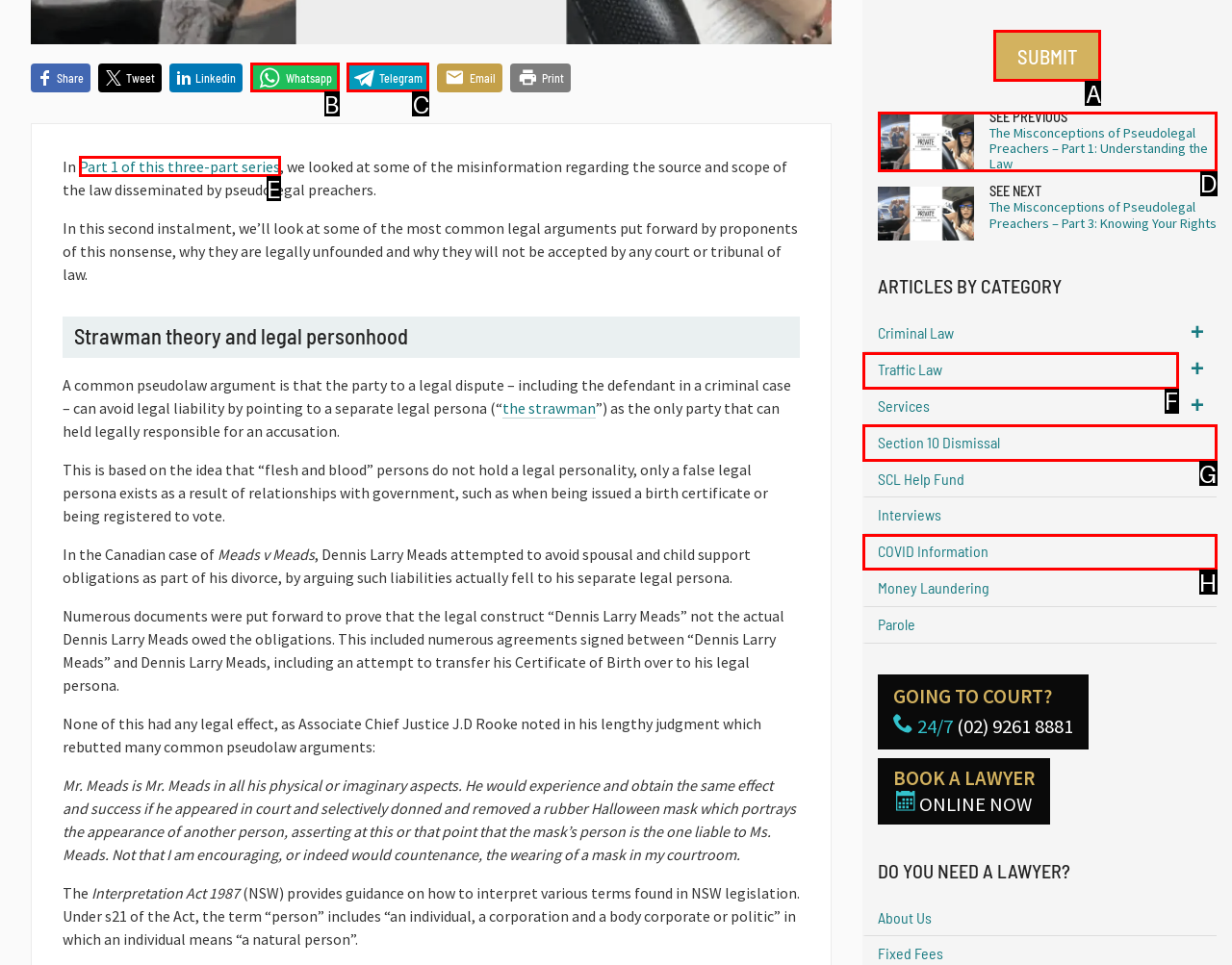Find the HTML element that matches the description: Traffic Law (468). Answer using the letter of the best match from the available choices.

F